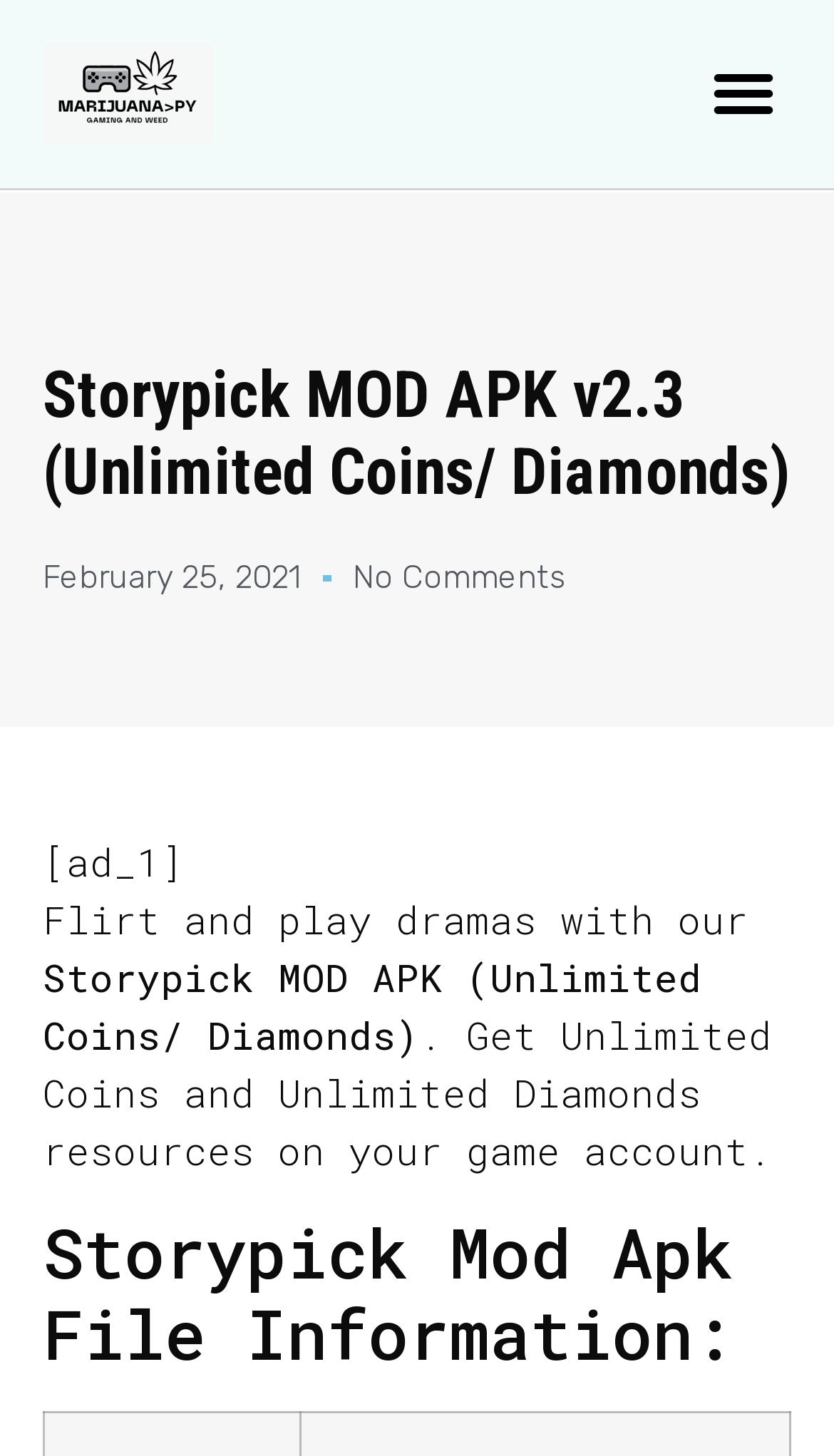What is the date of the post?
Please provide an in-depth and detailed response to the question.

I found a link element with the text 'February 25, 2021' located at [0.051, 0.381, 0.362, 0.414], which suggests that this is the date of the post.